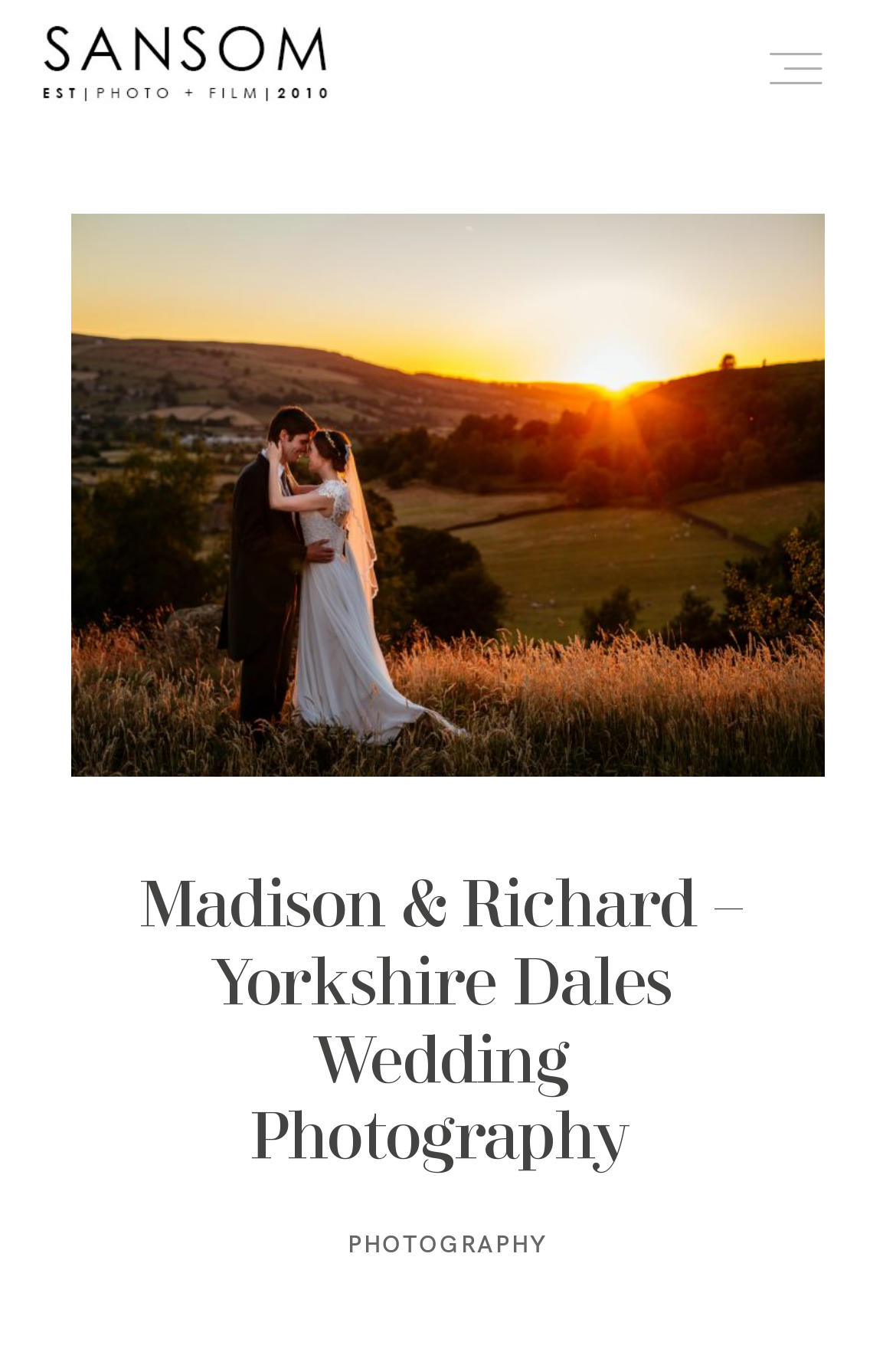Present a detailed account of what is displayed on the webpage.

This webpage is about Madison and Richard's Yorkshire Dales wedding photography by Sansom Photography. At the top of the page, there is a prominent heading that displays the title of the wedding photography. Below the heading, there is a link to "PHOTOGRAPHY". 

On the top left side of the page, there are several links arranged vertically, including "HOME", "ABOUT", "INVESTMENT", "PRESS", "PORTFOLIO", "VIDEO", "BLOG", and "CONTACT". These links are likely part of the main navigation menu.

On the top right side of the page, there are four links arranged horizontally, including "YOUR WORDS", "WEDDING", "ADVENTURE", and "DESTINATION", followed by "FAMILY". These links may be related to specific categories or services offered by Sansom Photography.